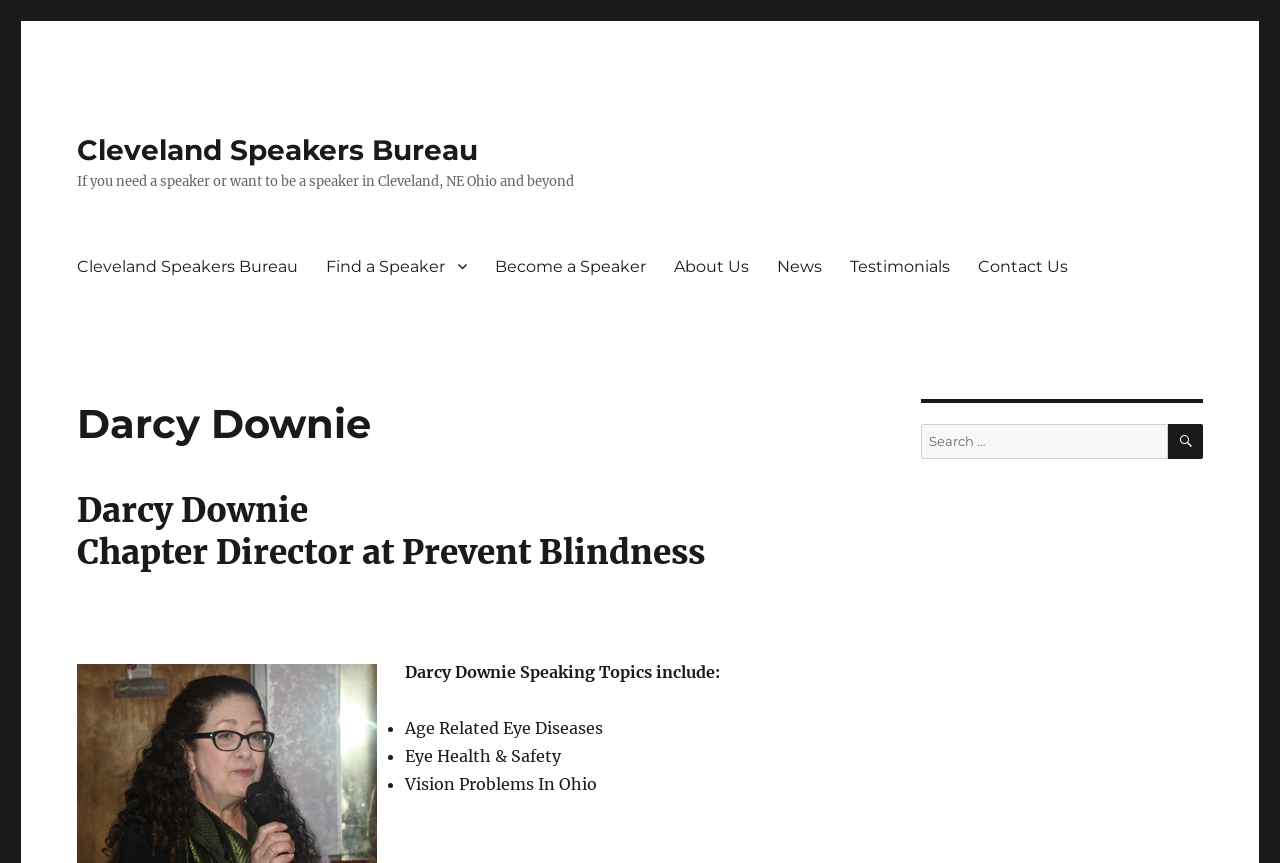Specify the bounding box coordinates of the area to click in order to execute this command: 'Search for a speaker'. The coordinates should consist of four float numbers ranging from 0 to 1, and should be formatted as [left, top, right, bottom].

[0.72, 0.491, 0.912, 0.532]